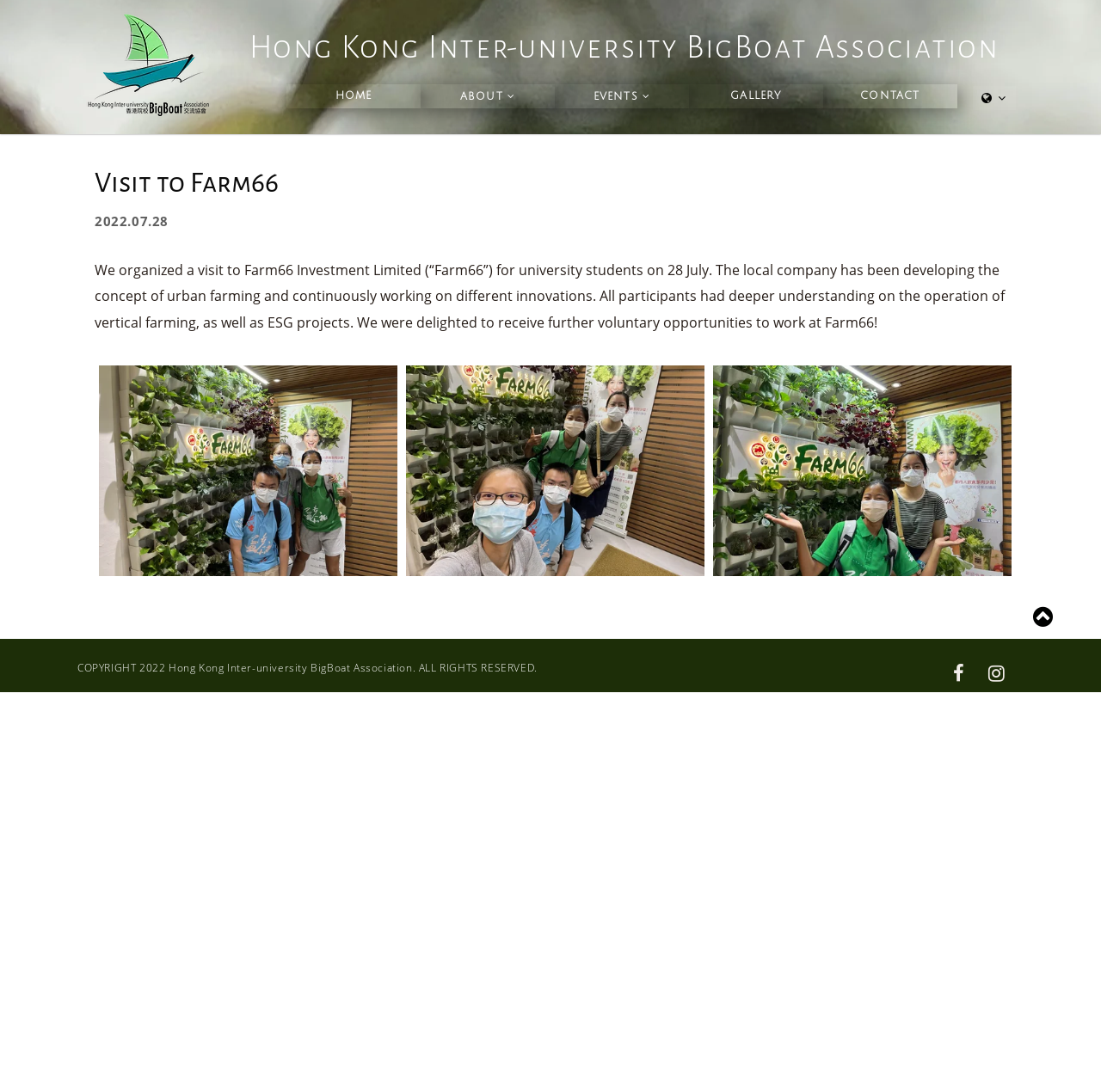Respond to the question below with a single word or phrase:
What is the name of the organization?

Hong Kong Inter-university BigBoat Association